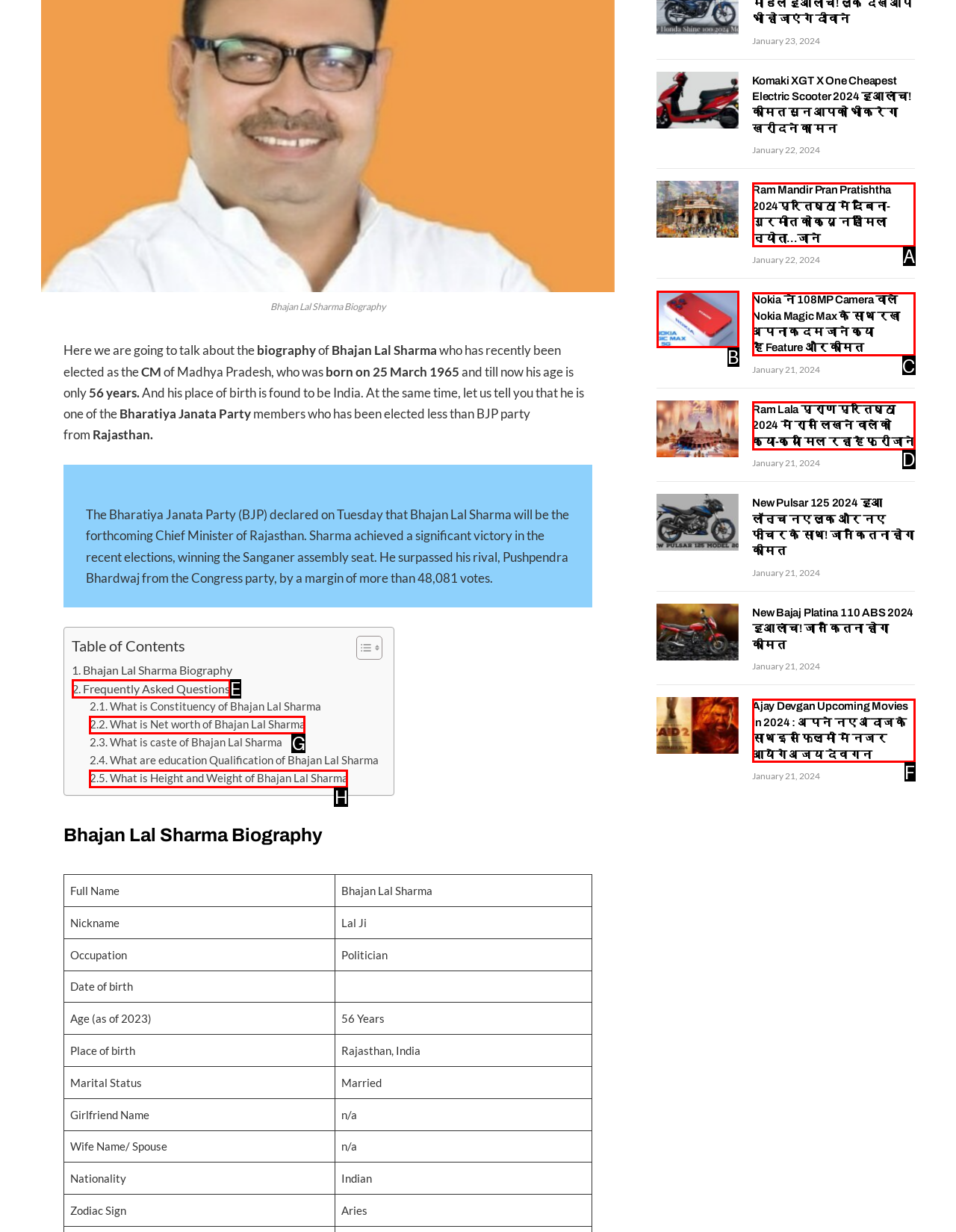Identify the letter of the UI element that fits the description: Frequently Asked Questions
Respond with the letter of the option directly.

E